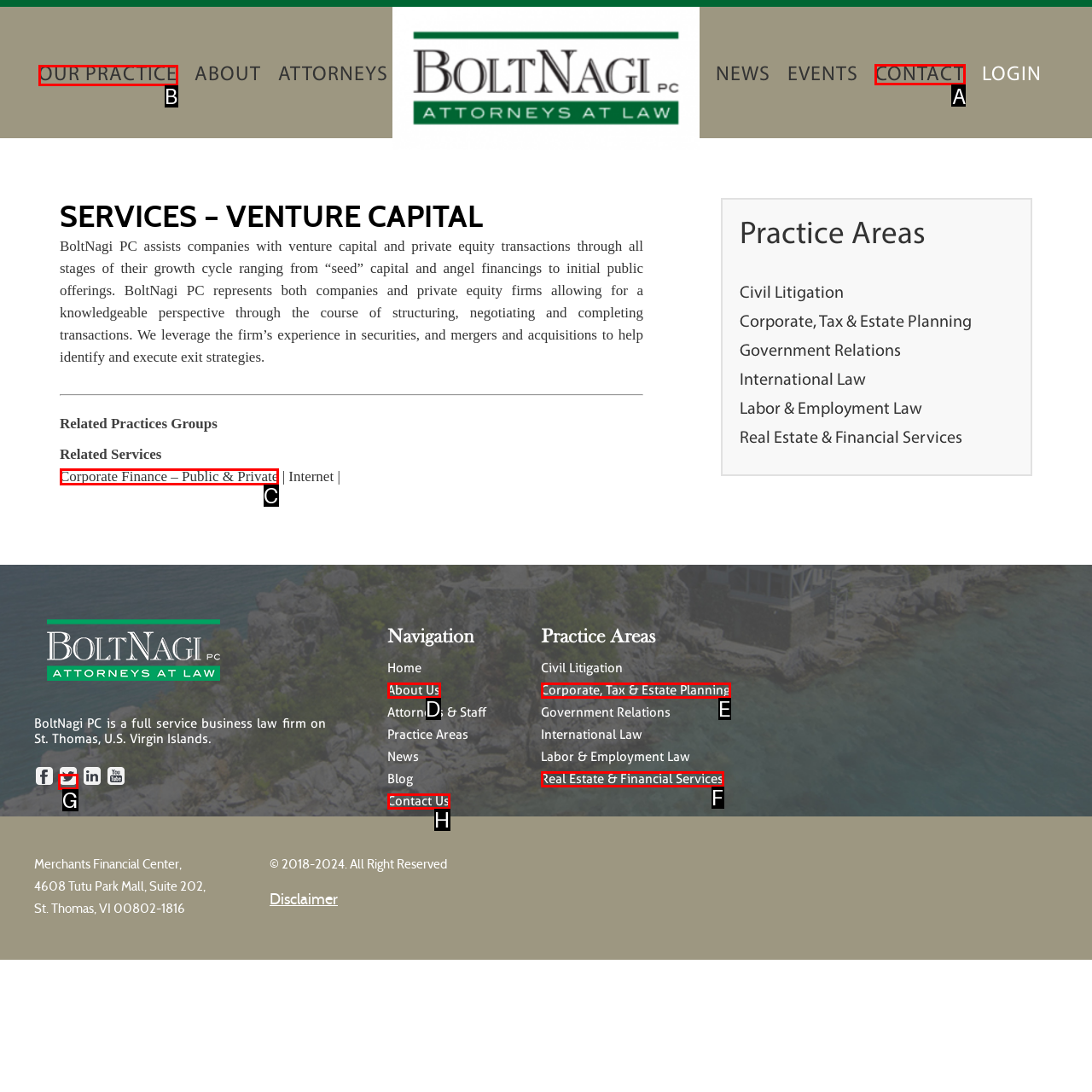Tell me which one HTML element I should click to complete the following task: Contact BoltNagi PC
Answer with the option's letter from the given choices directly.

A